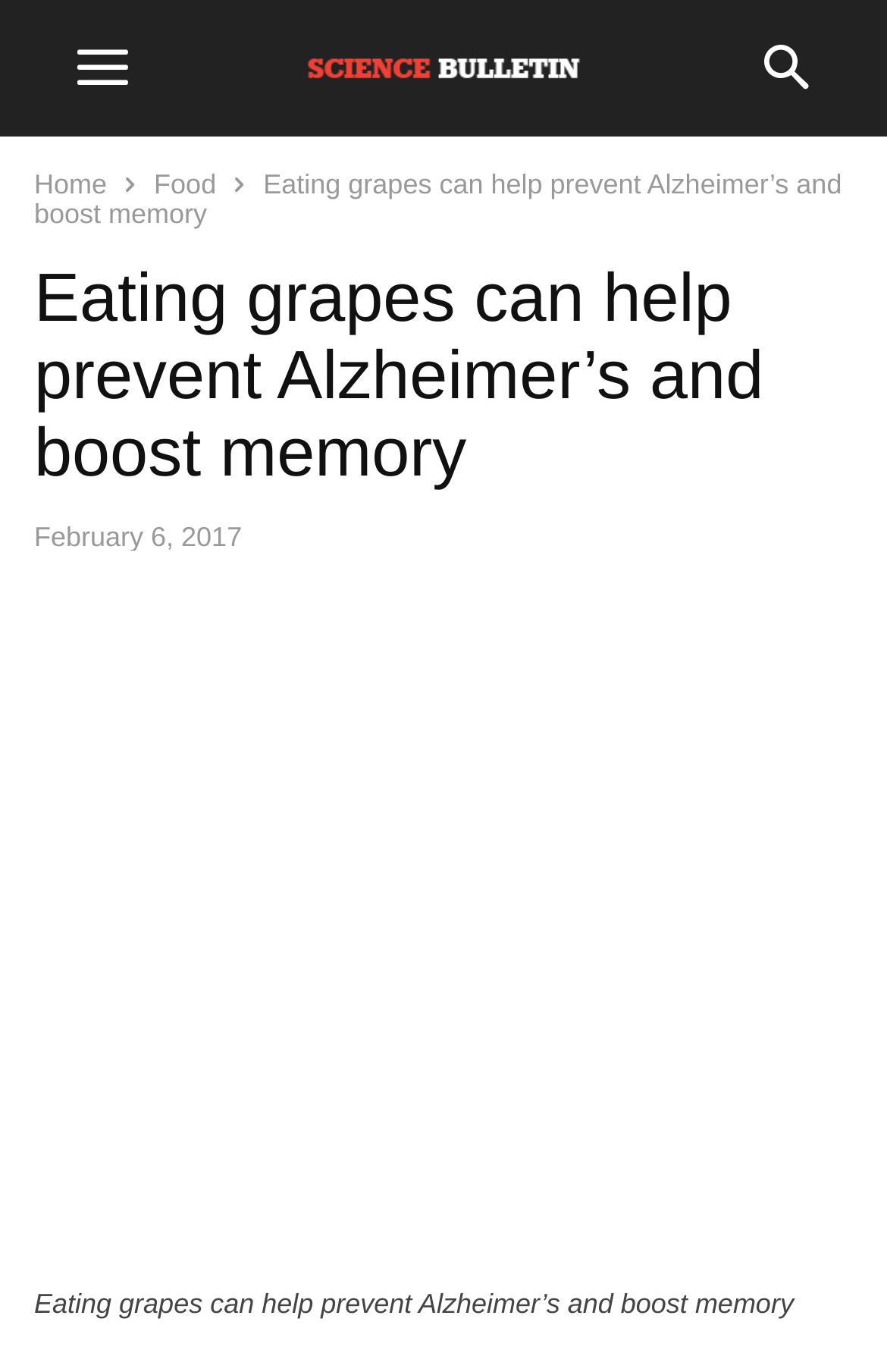How many images are on the webpage?
Answer with a single word or short phrase according to what you see in the image.

2